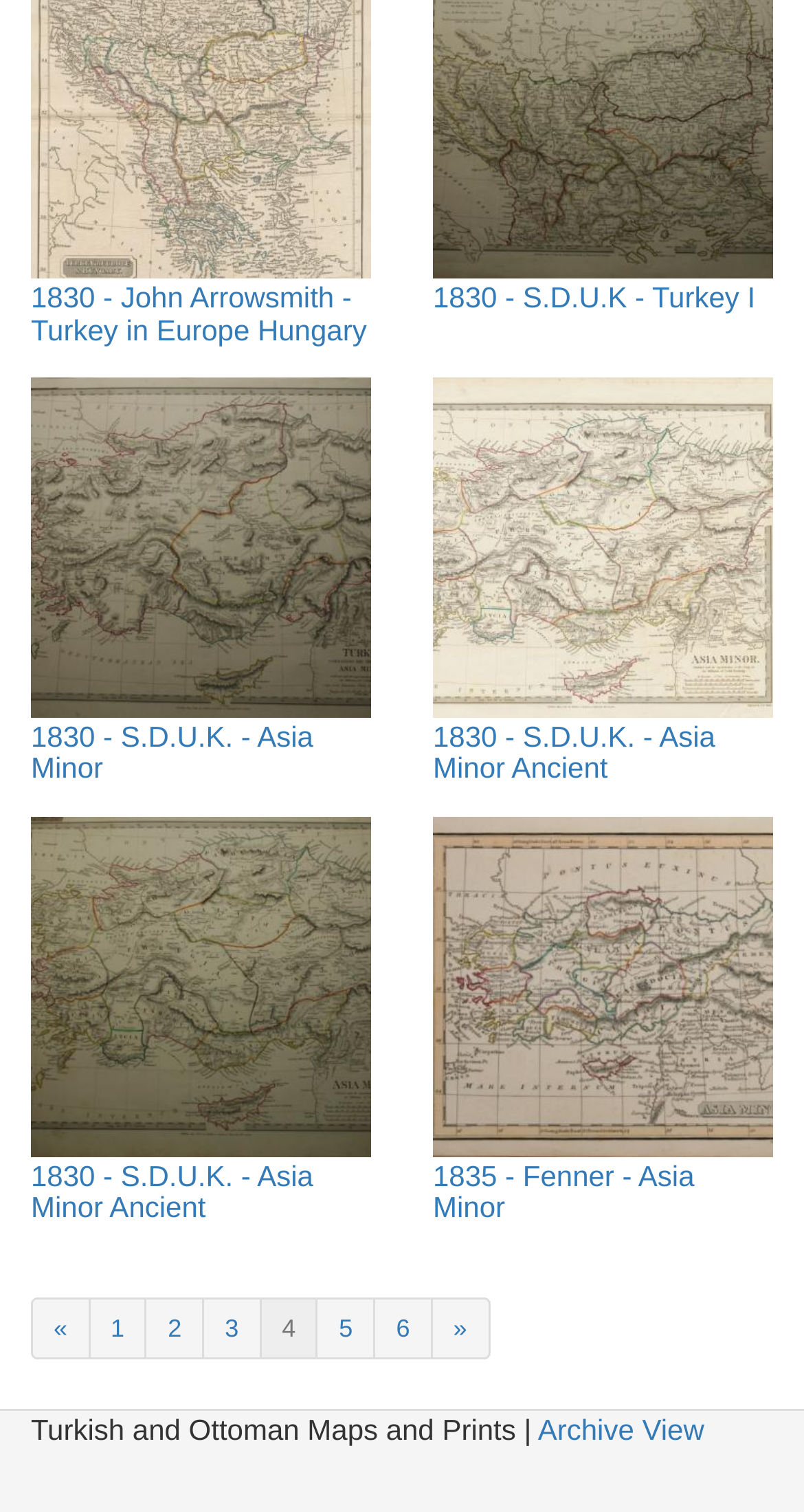Please locate the UI element described by "1" and provide its bounding box coordinates.

[0.109, 0.857, 0.183, 0.898]